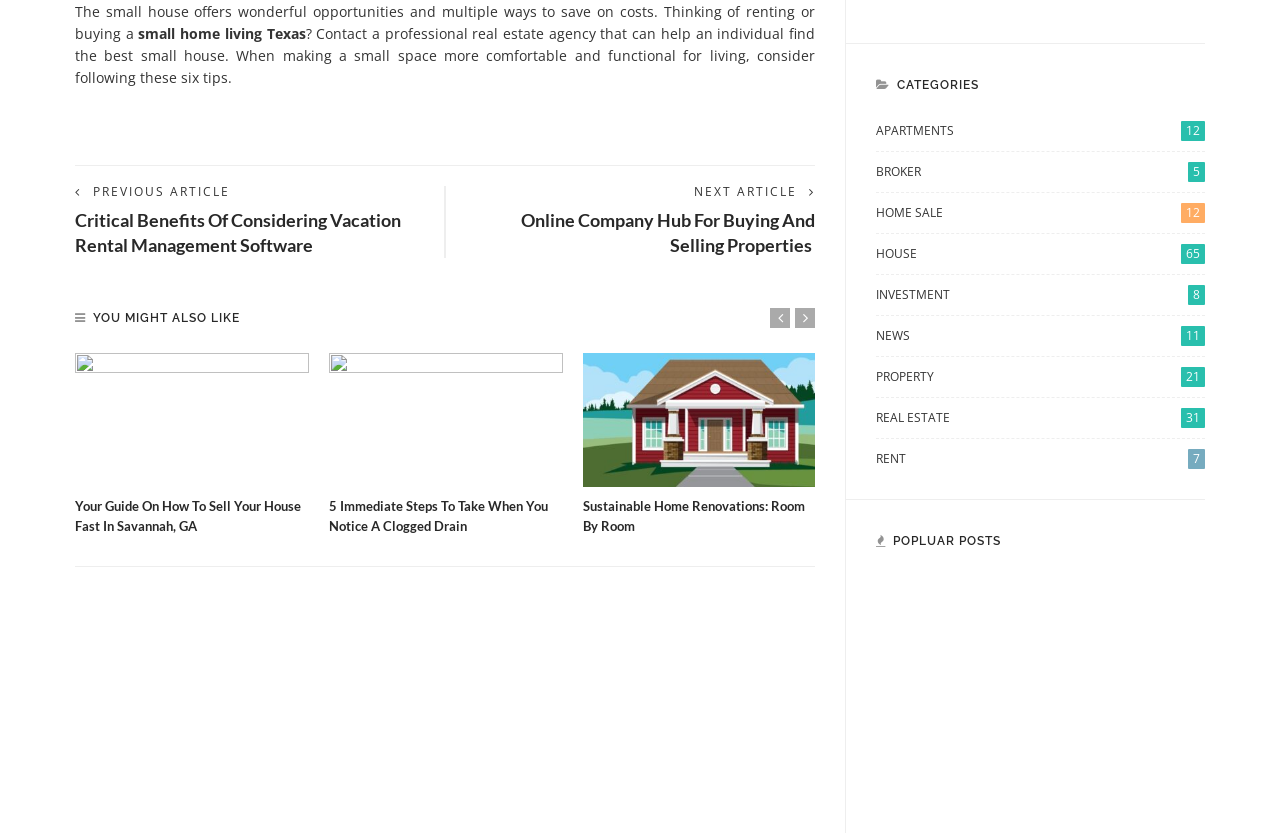What is the purpose of the 'YOU MIGHT ALSO LIKE' section?
Refer to the image and respond with a one-word or short-phrase answer.

Recommend related articles